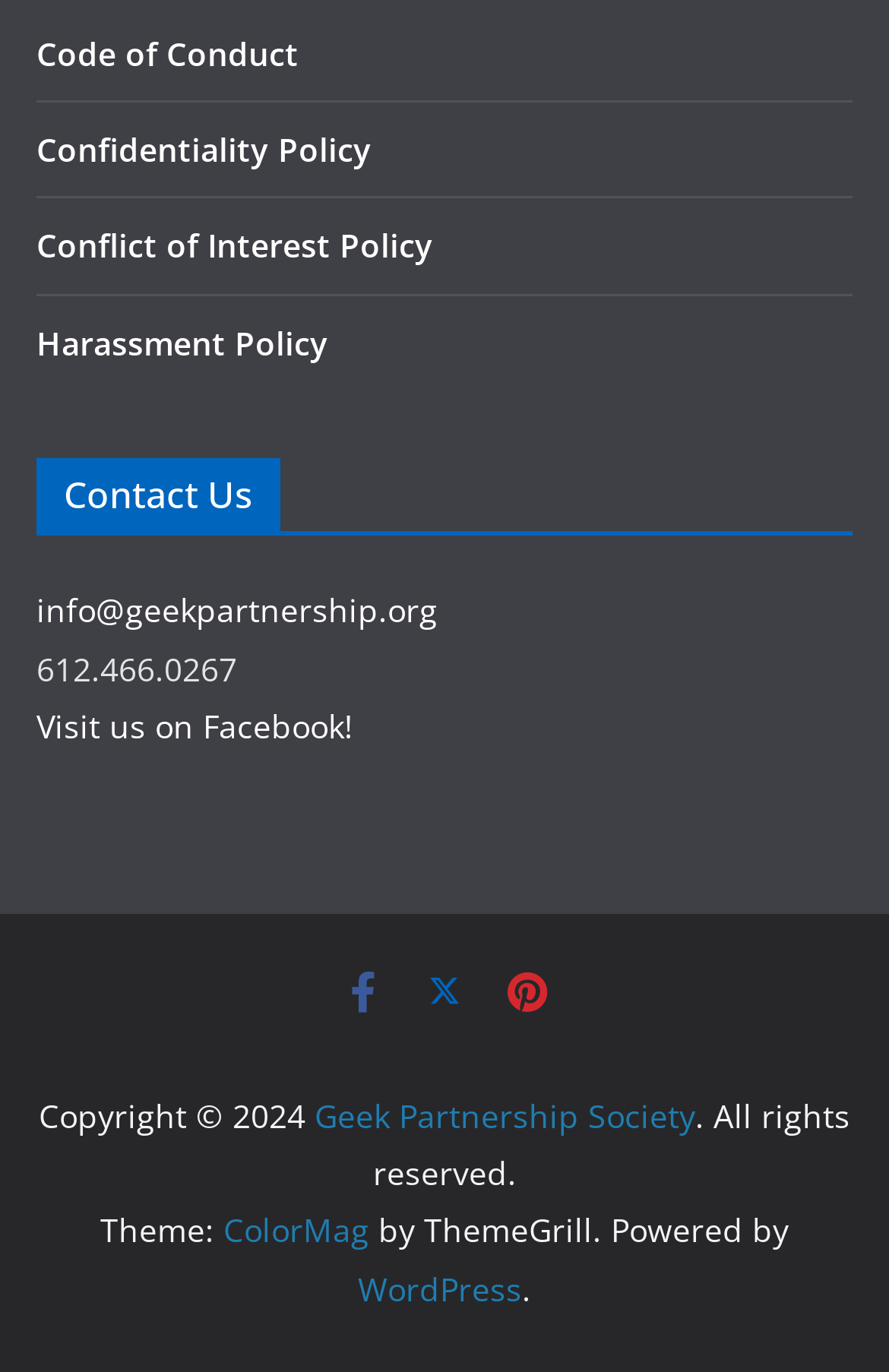Please respond to the question using a single word or phrase:
What is the year of copyright?

2024